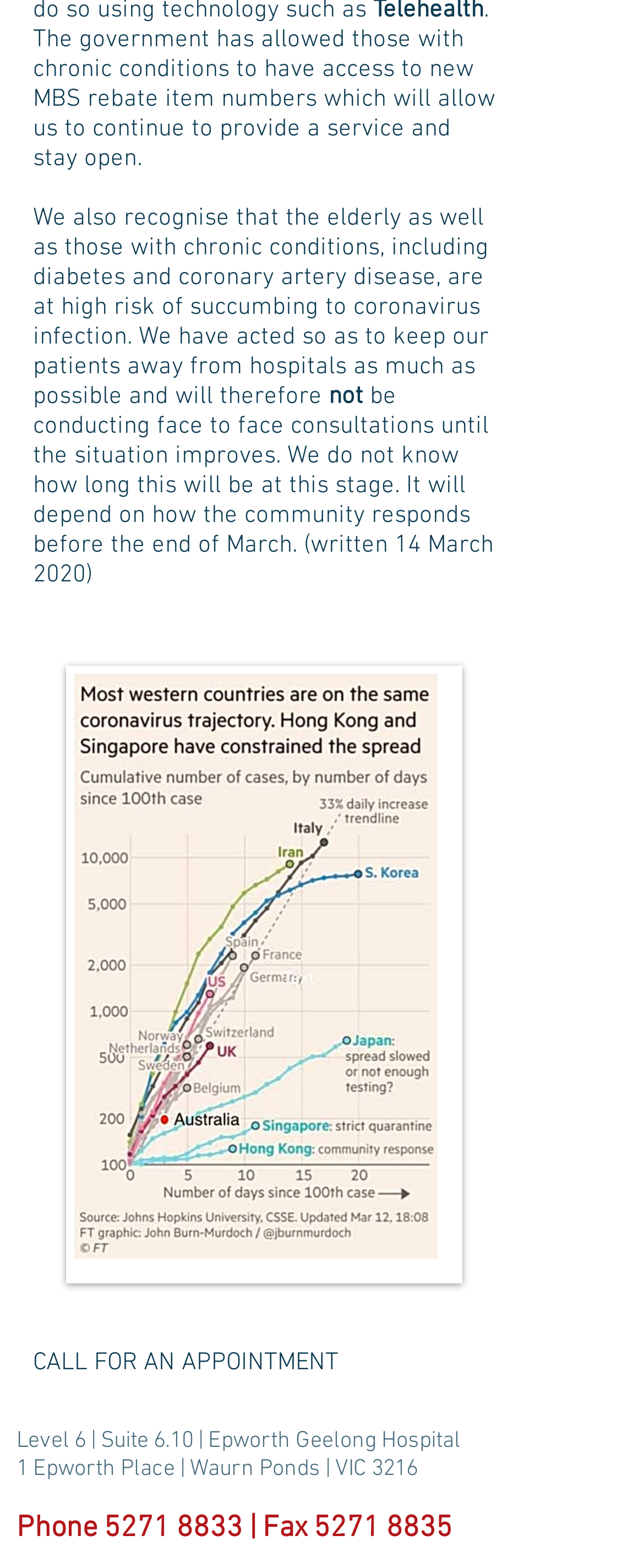Answer the question using only one word or a concise phrase: What social media platform is available?

Facebook